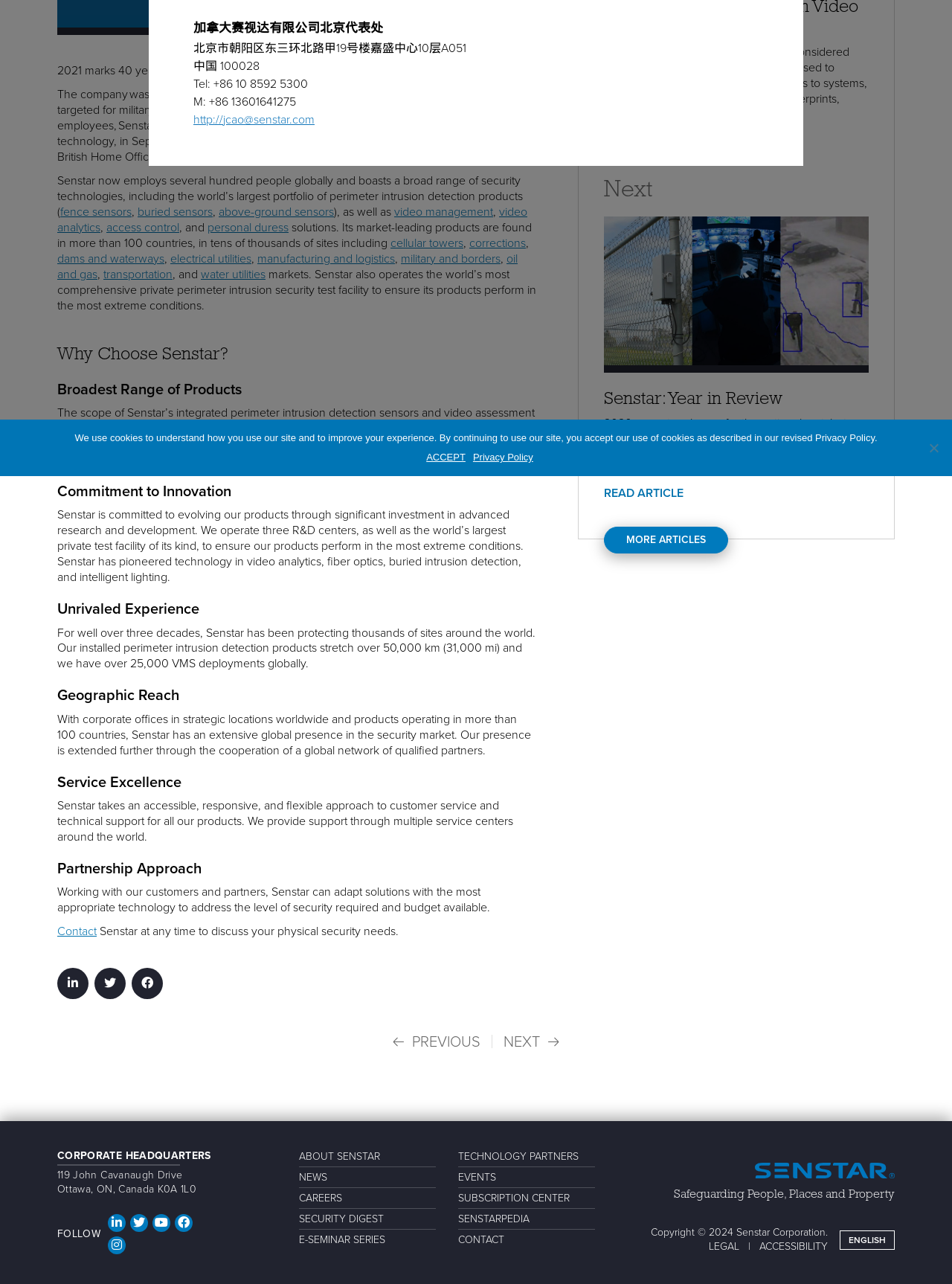Based on the provided description, "More Articles", find the bounding box of the corresponding UI element in the screenshot.

[0.634, 0.41, 0.765, 0.431]